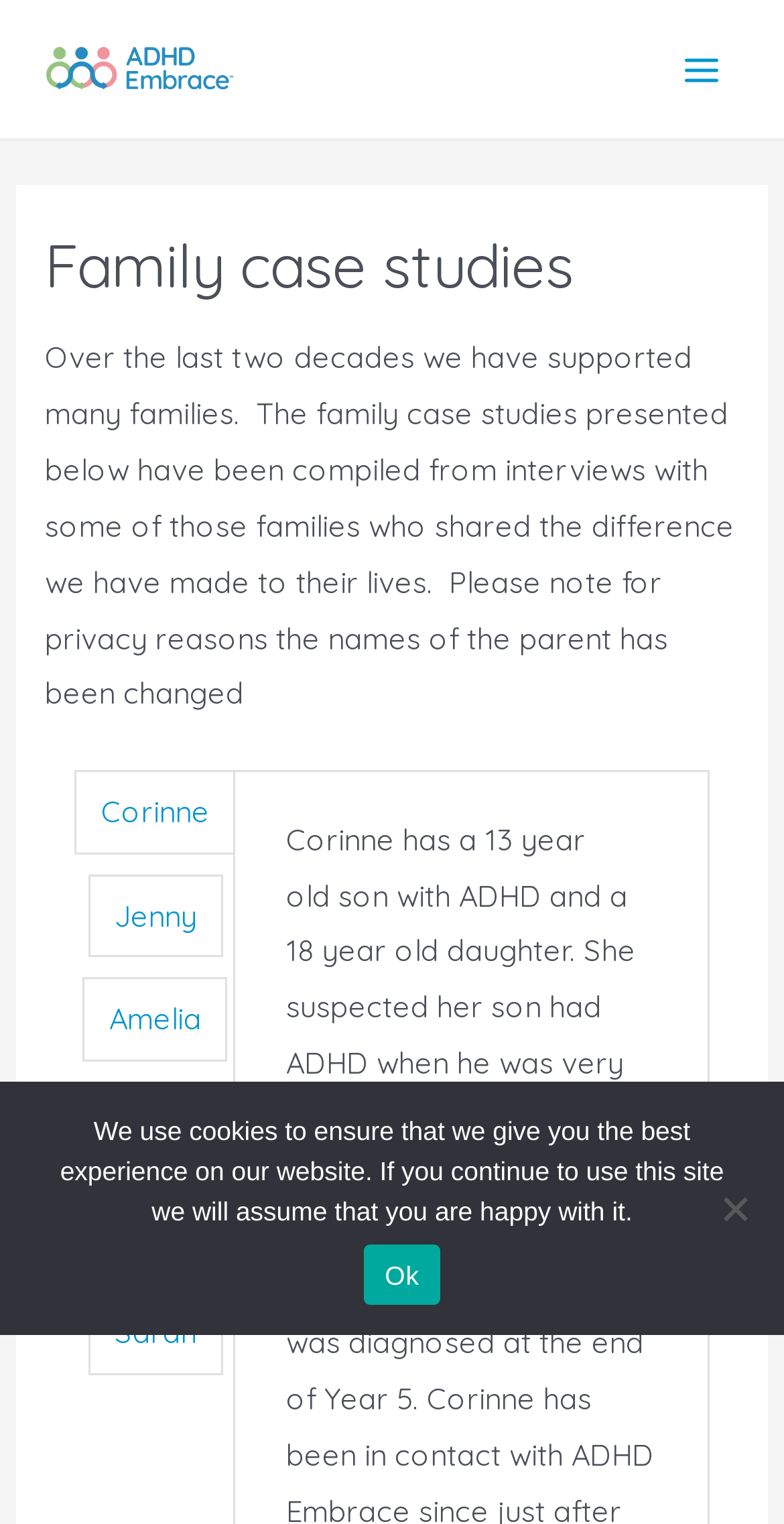Provide a brief response using a word or short phrase to this question:
What is the purpose of the 'Cookie Notice' dialog?

To inform about cookie usage